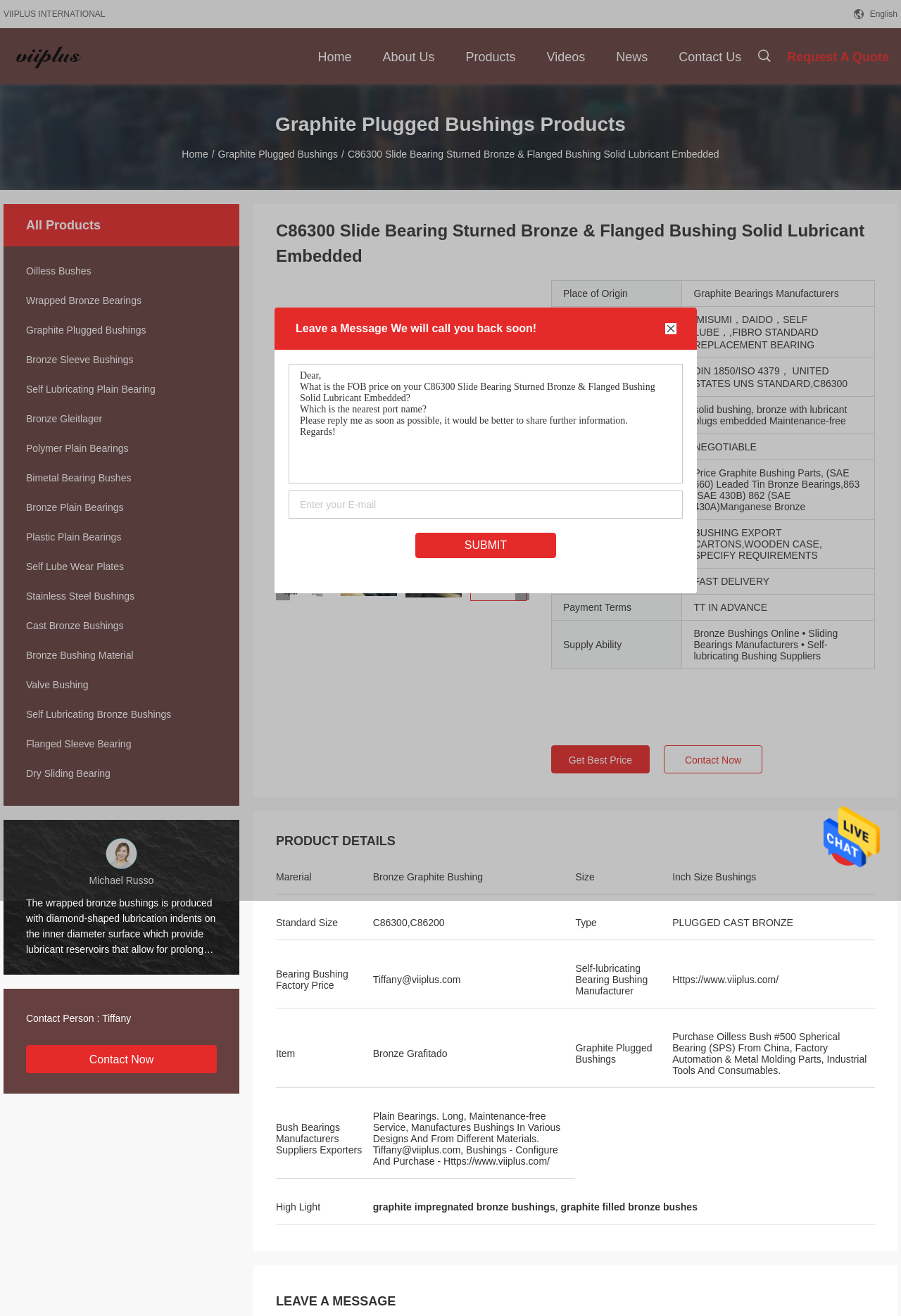Determine the coordinates of the bounding box that should be clicked to complete the instruction: "Click the 'Send Message' button". The coordinates should be represented by four float numbers between 0 and 1: [left, top, right, bottom].

[0.914, 0.657, 0.977, 0.666]